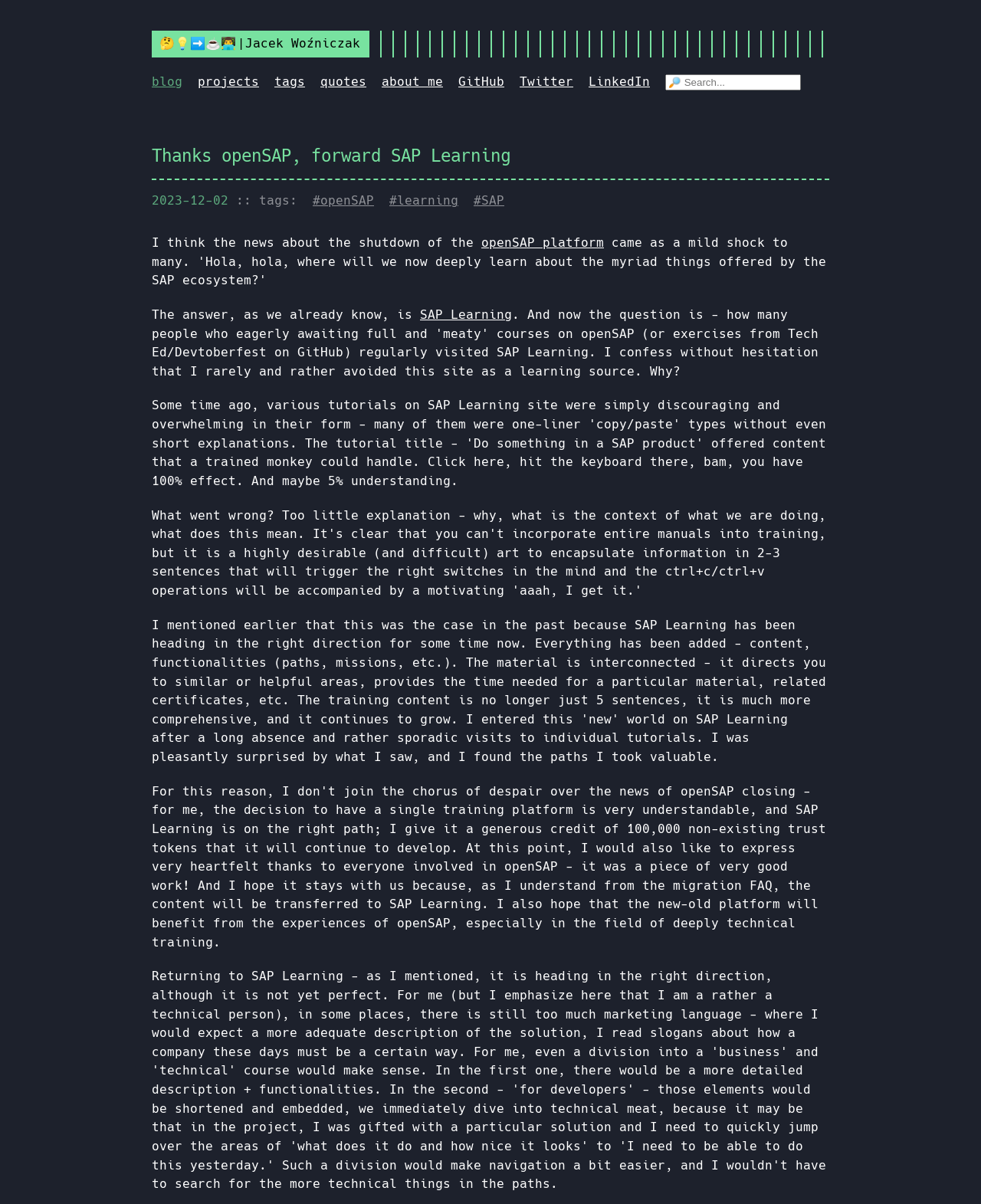Determine the webpage's heading and output its text content.

Thanks openSAP, forward SAP Learning